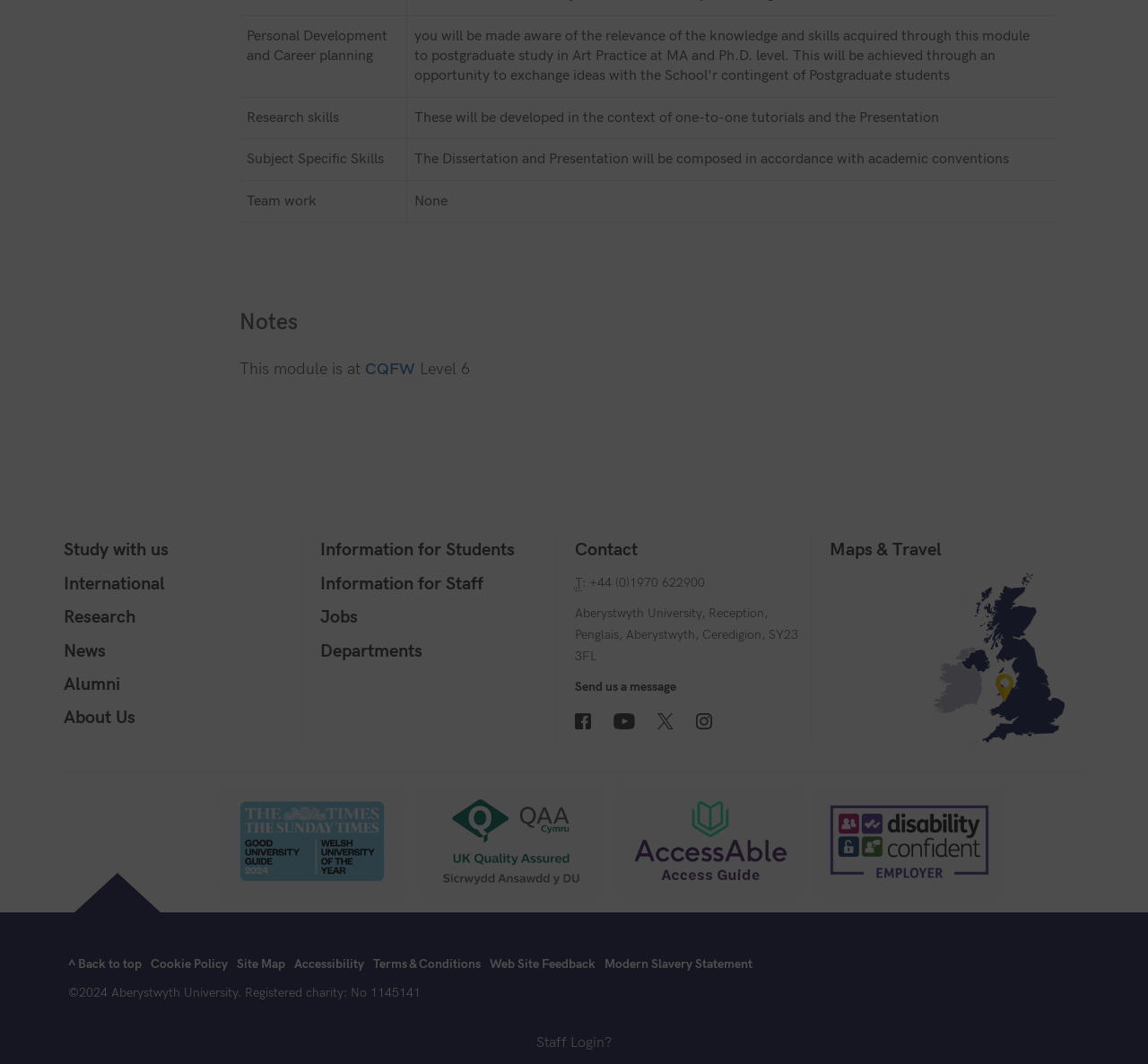Locate the bounding box coordinates of the area that needs to be clicked to fulfill the following instruction: "Click on '^ Back to top'". The coordinates should be in the format of four float numbers between 0 and 1, namely [left, top, right, bottom].

[0.059, 0.897, 0.124, 0.913]